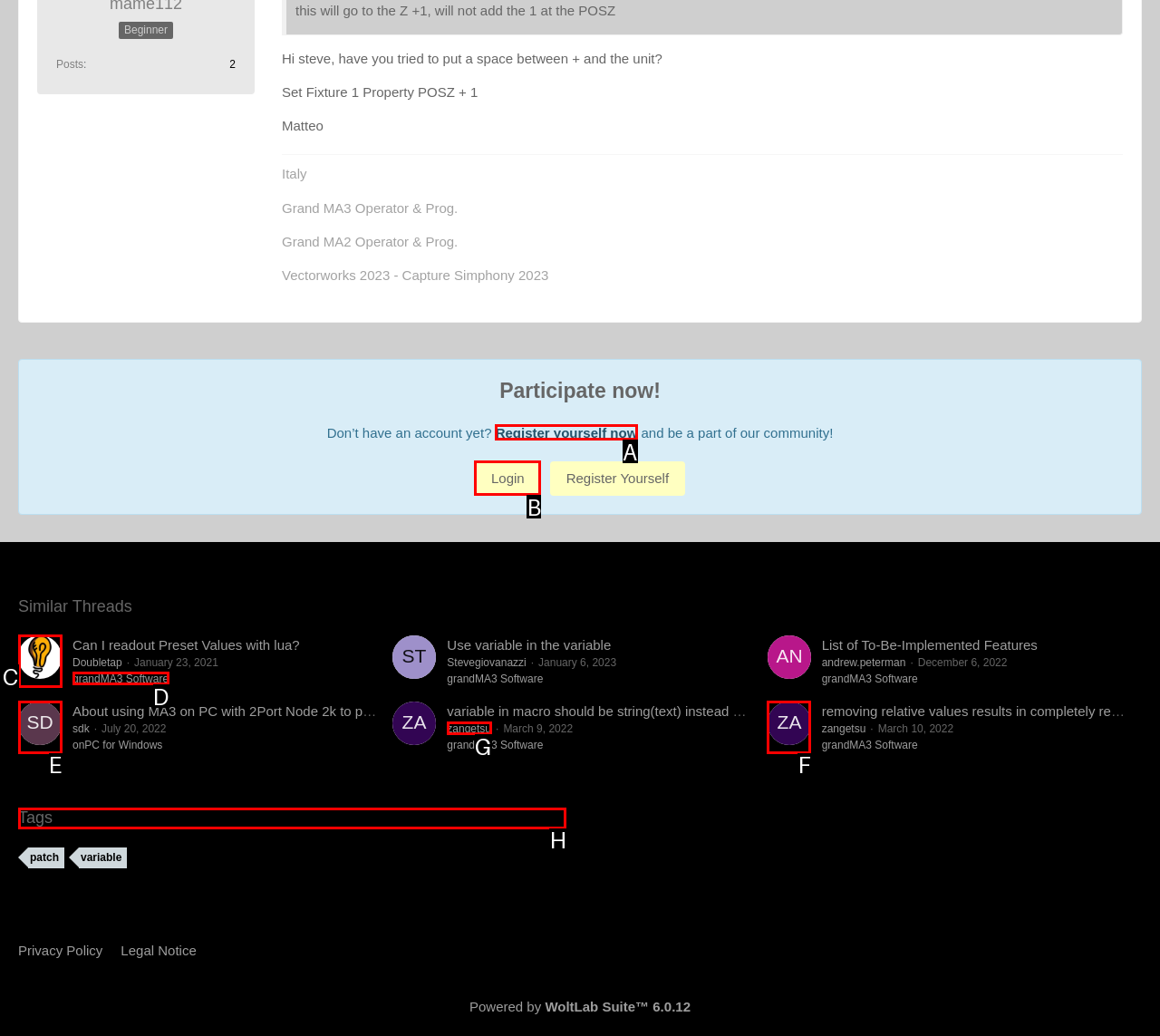Which option should you click on to fulfill this task: Check 'Tags'? Answer with the letter of the correct choice.

H